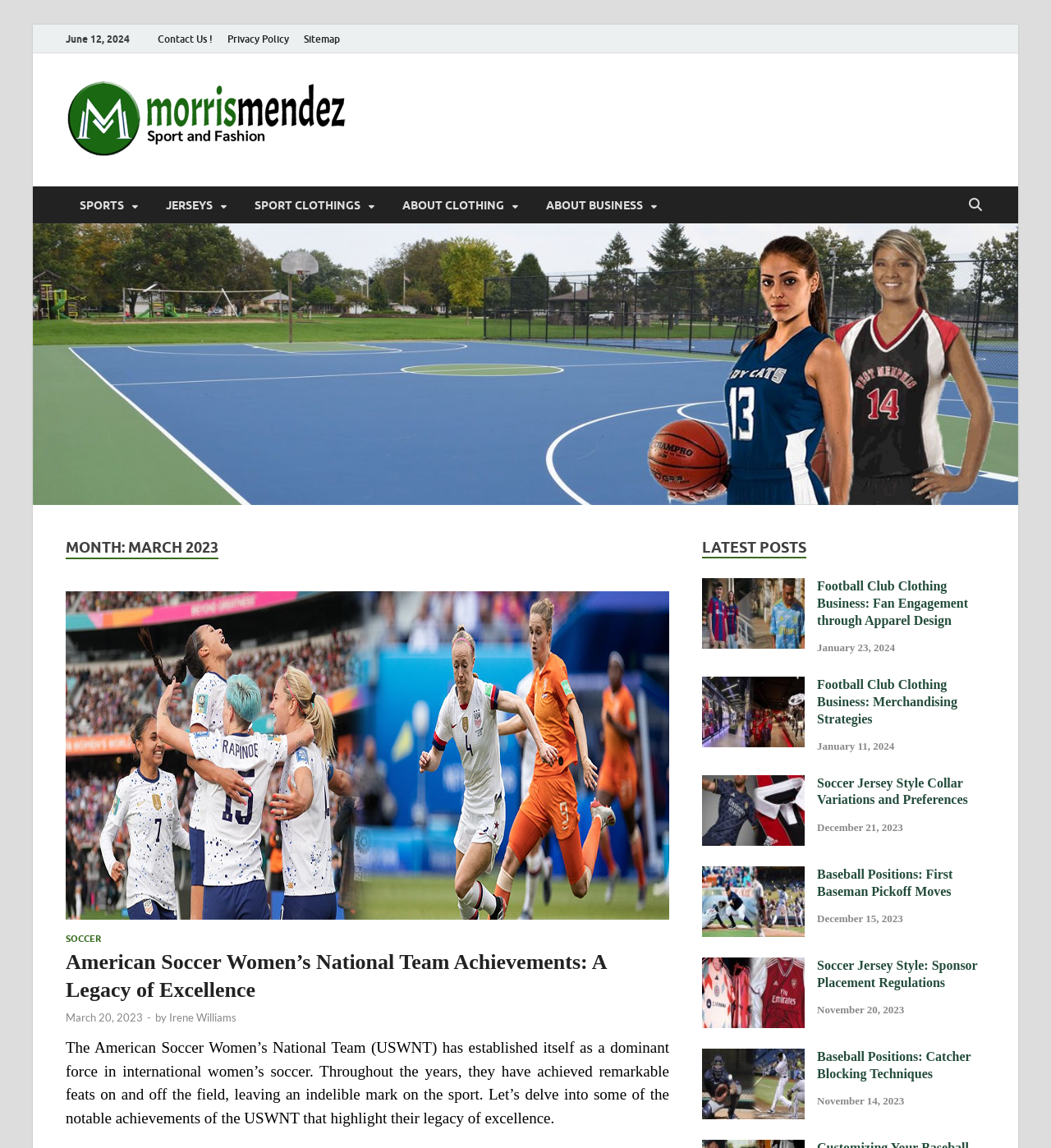Identify the bounding box coordinates for the element you need to click to achieve the following task: "Check 'LATEST POSTS' section". Provide the bounding box coordinates as four float numbers between 0 and 1, in the form [left, top, right, bottom].

[0.668, 0.468, 0.767, 0.487]